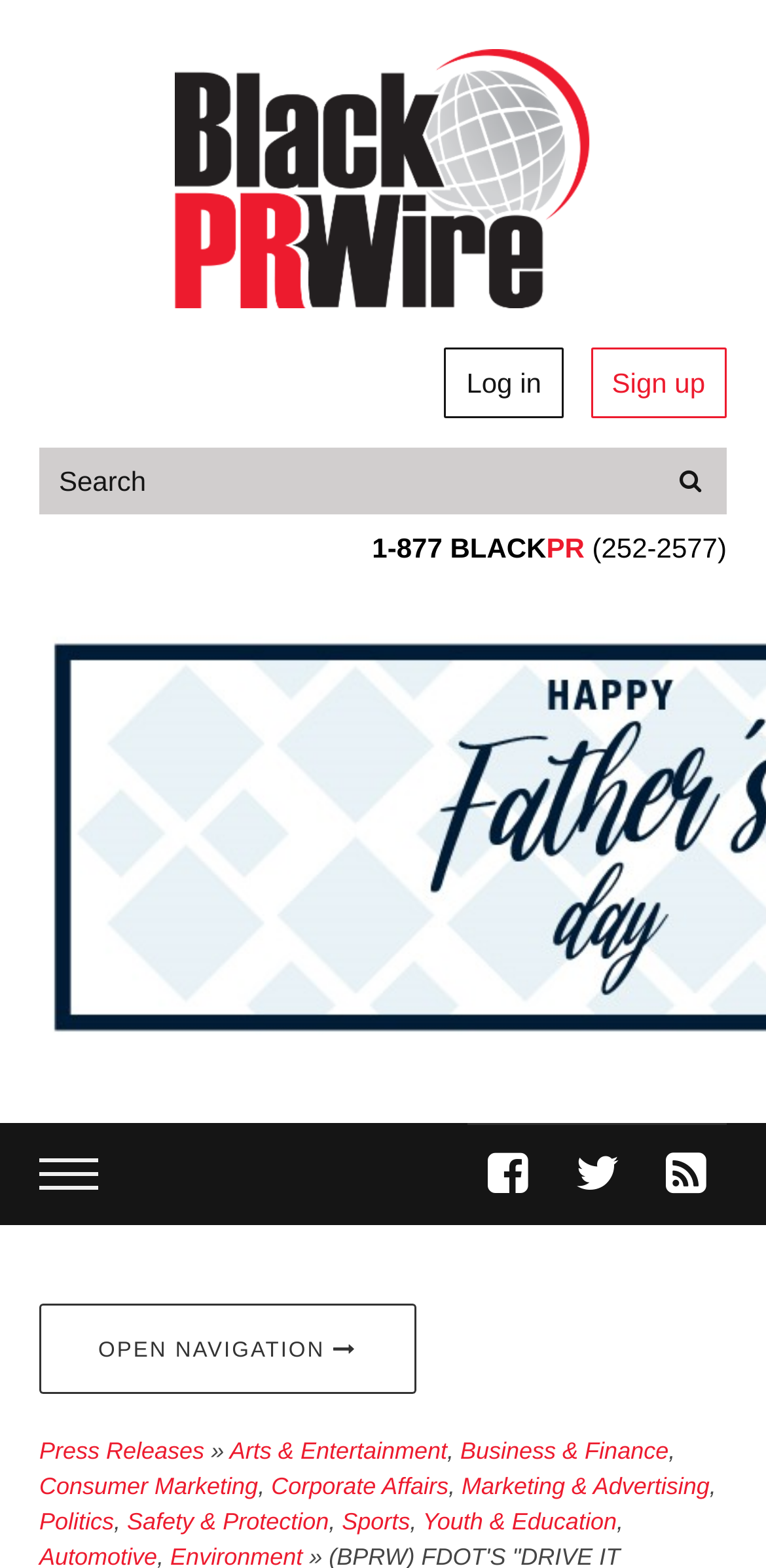Generate an in-depth caption that captures all aspects of the webpage.

This webpage is a news and information center, specifically focused on Black publication portals, television, and radio programming. At the top of the page, there are two links, "Log in" and "Sign up", positioned side by side, followed by a search bar with a "Search" button. Below the search bar, there is a phone number "1-877 BLACK PR (252-2577)" displayed prominently.

On the top-left corner, there is a link to the homepage. On the bottom-left corner, there are social media links to Facebook, Twitter, and an RSS feed. Next to the social media links, there is a navigation menu that can be opened, which contains various categories such as "Press Releases", "Arts & Entertainment", "Business & Finance", and more.

The main content of the page appears to be a press release, with the title "(BPRW) FDOT'S "DRIVE IT HOME" CAMPAIGN AT THE FLORIDA LEAGUE OF CITIES CONFERENCE" displayed at the top.